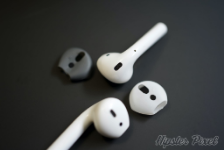Create a detailed narrative of what is happening in the image.

The image showcases a pair of Apple AirPods, prominently displayed against a dark background. One of the AirPods is partially disassembled, revealing the interchangeable rubber tips designed to enhance comfort and fit. The original white tip lies next to a black replacement, highlighting the option for users to customize their listening experience. This visual emphasizes the flexibility and adaptability of the AirPods, showcasing their practicality and focus on user comfort. In the context of the product's features, these tips provide a simple installation, ensuring they fit perfectly in the AirPods case and are beneficial for users with larger ears, enhancing overall performance and usability.